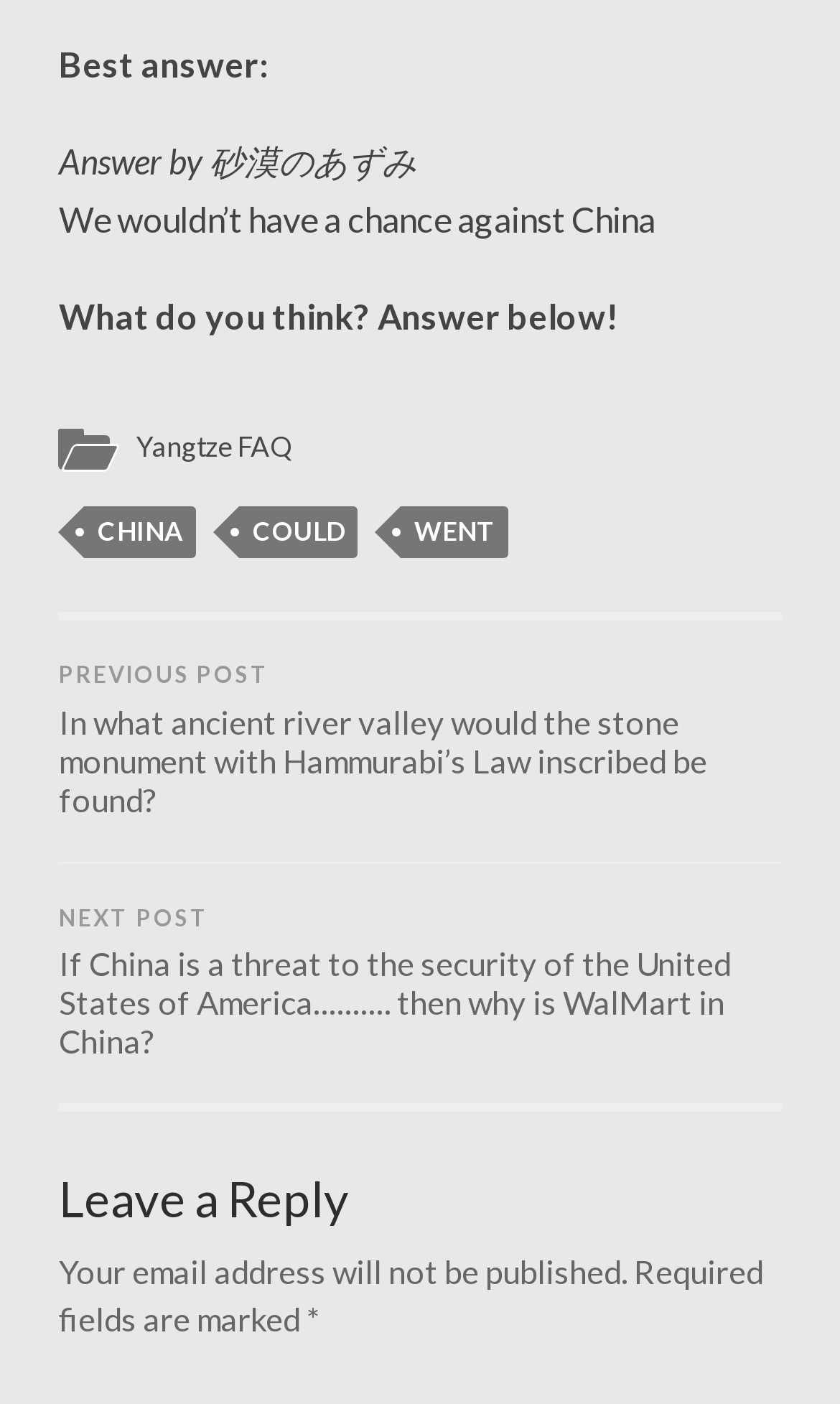What is the purpose of the section at the bottom of the webpage?
Refer to the image and provide a one-word or short phrase answer.

Leave a reply